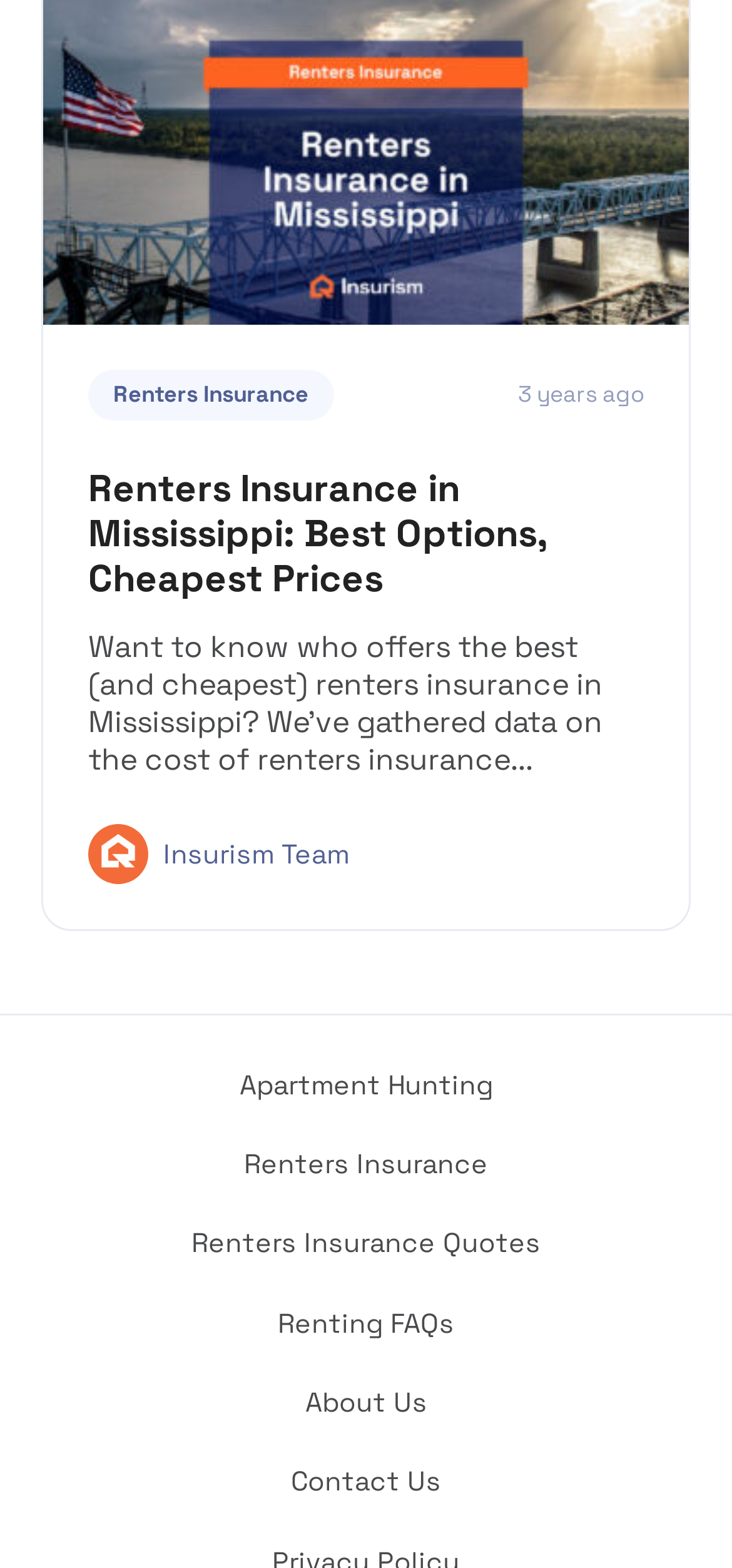Answer the question using only a single word or phrase: 
What is the position of the 'About Us' link?

Bottom right